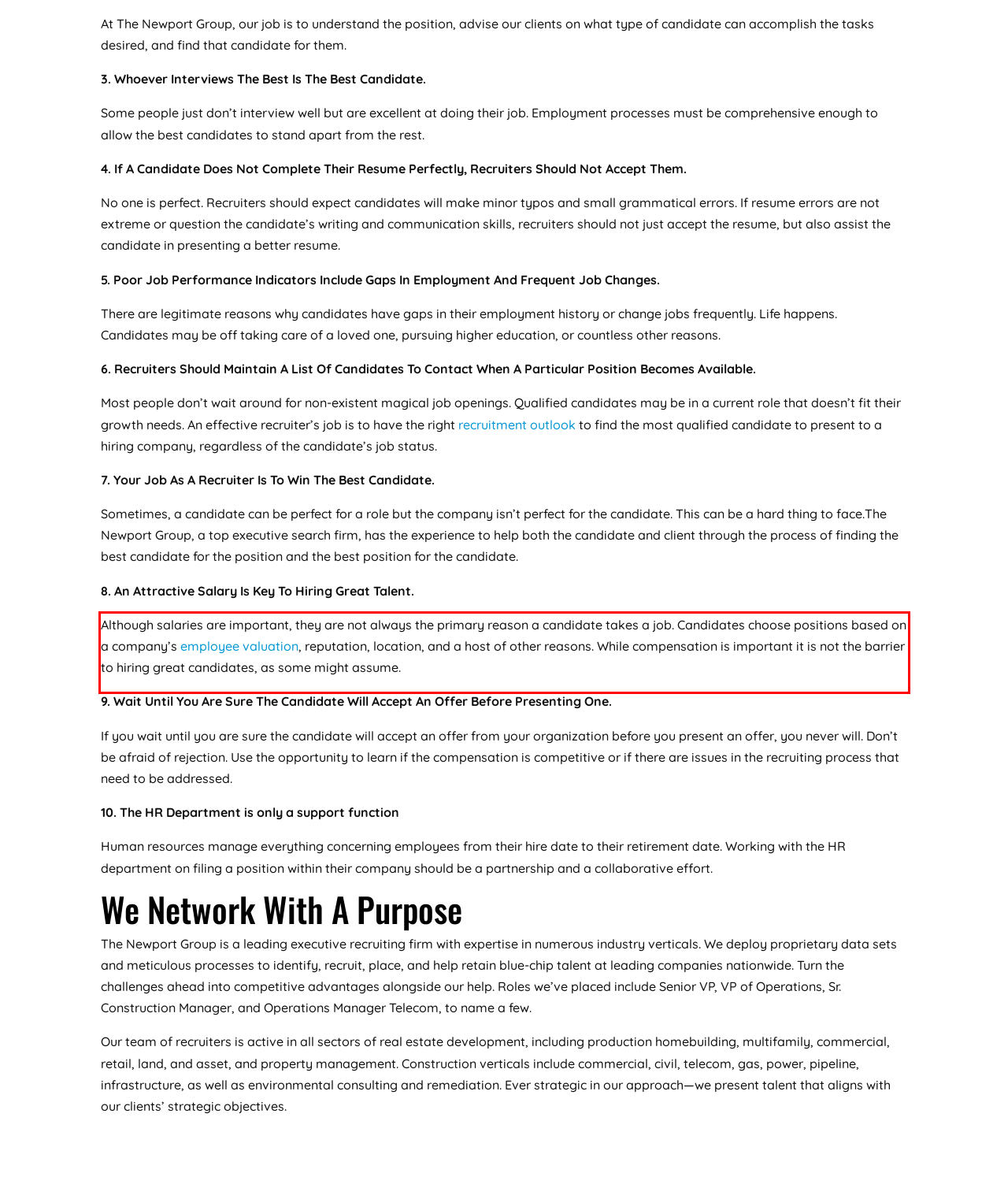There is a screenshot of a webpage with a red bounding box around a UI element. Please use OCR to extract the text within the red bounding box.

Although salaries are important, they are not always the primary reason a candidate takes a job. Candidates choose positions based on a company’s employee valuation, reputation, location, and a host of other reasons. While compensation is important it is not the barrier to hiring great candidates, as some might assume.